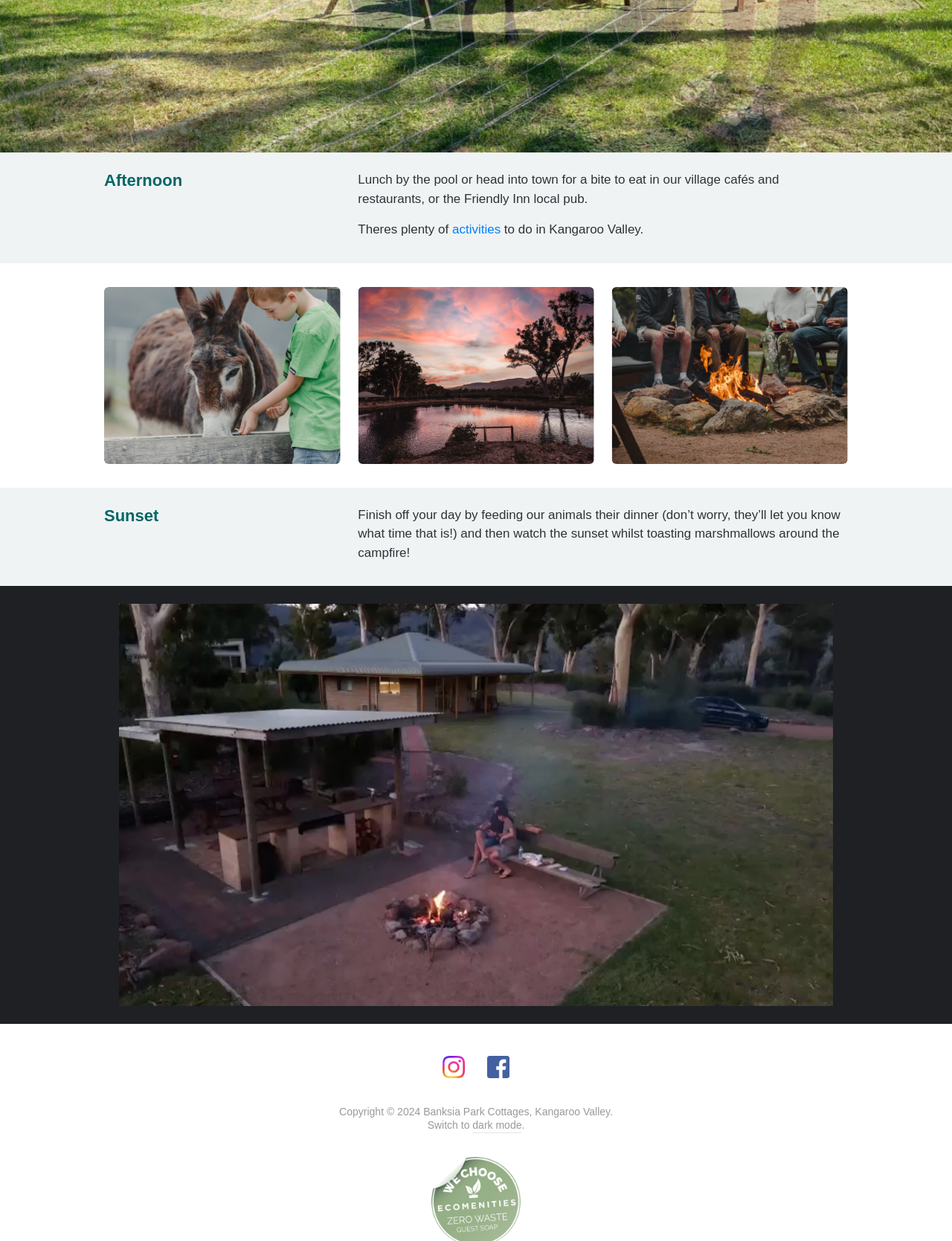What is the name of the valley mentioned?
Look at the image and respond with a one-word or short phrase answer.

Kangaroo Valley